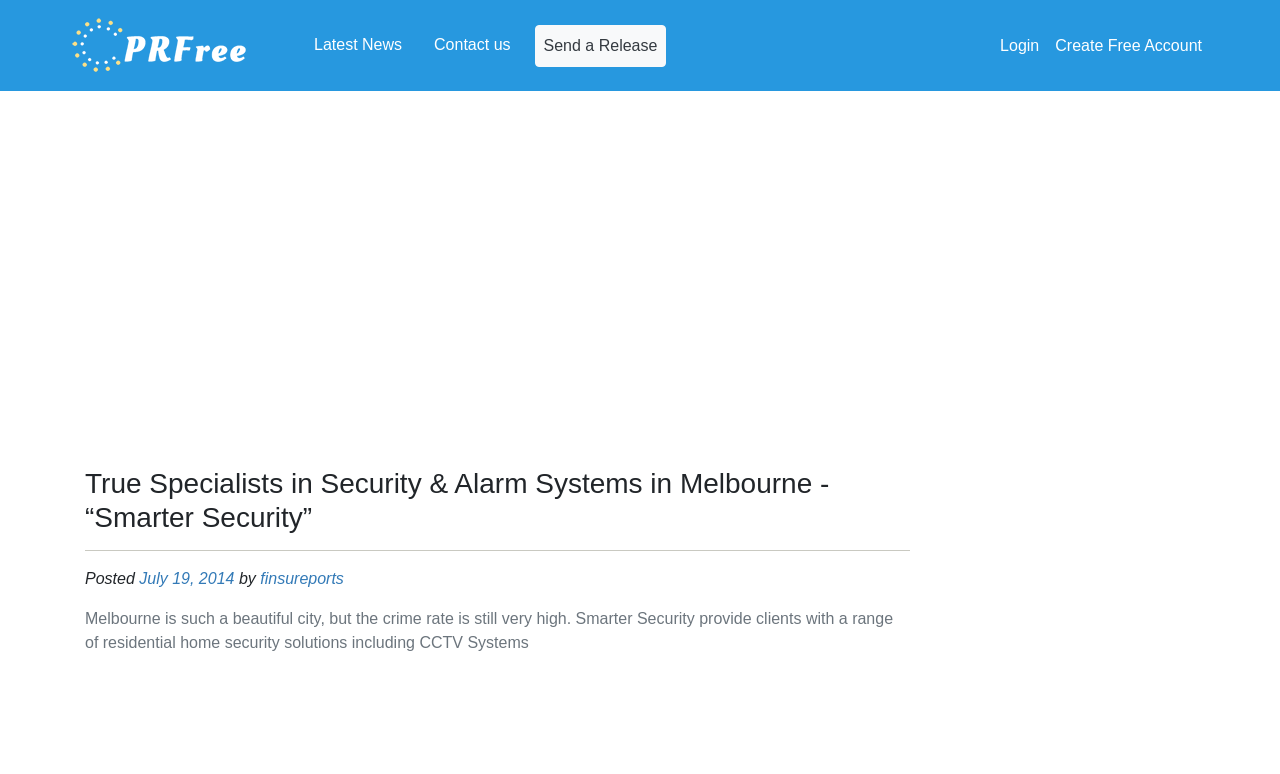Please find the bounding box coordinates of the element that needs to be clicked to perform the following instruction: "Login to the system". The bounding box coordinates should be four float numbers between 0 and 1, represented as [left, top, right, bottom].

[0.775, 0.033, 0.818, 0.085]